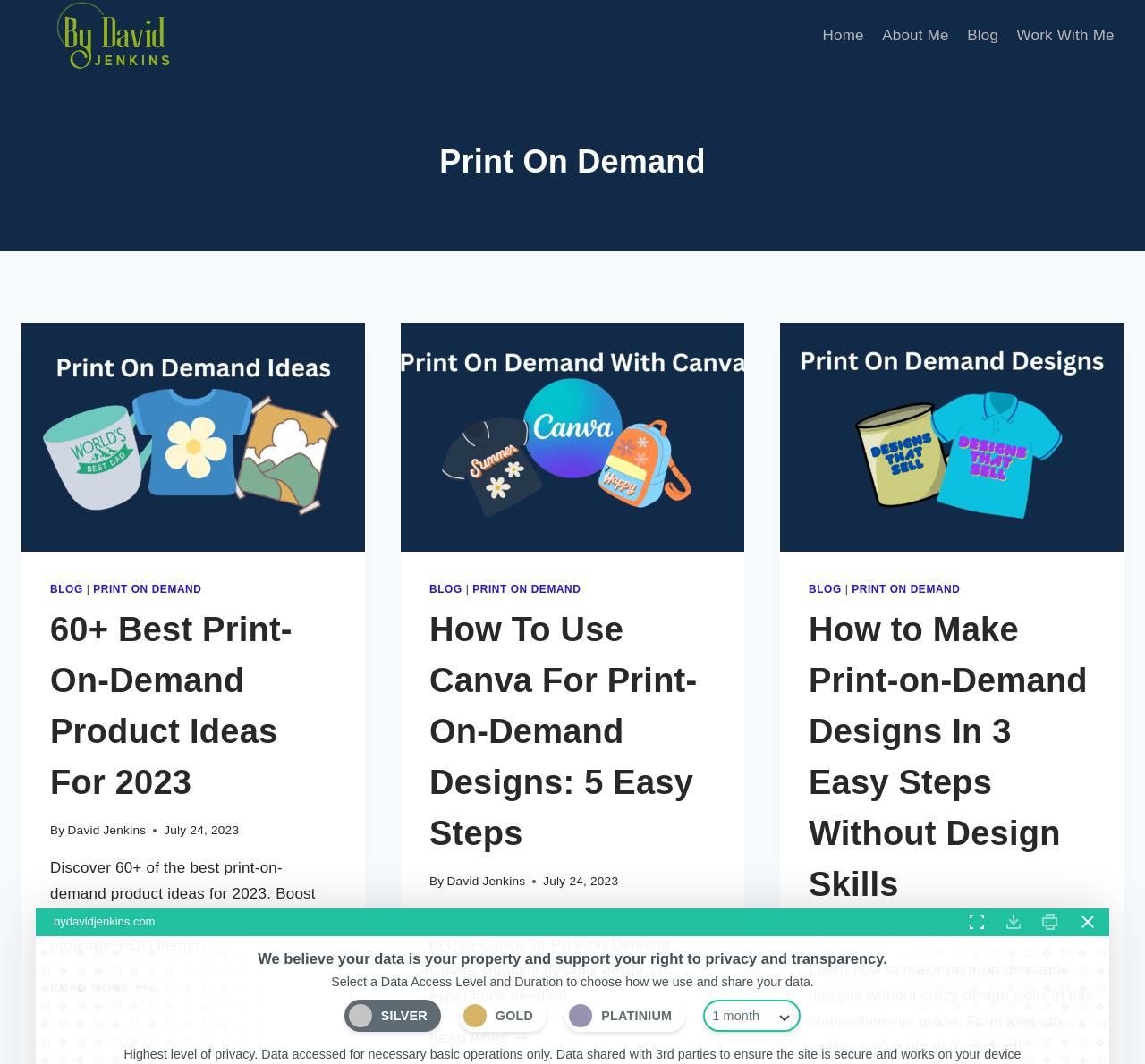Identify and provide the text content of the webpage's primary headline.

Print On Demand